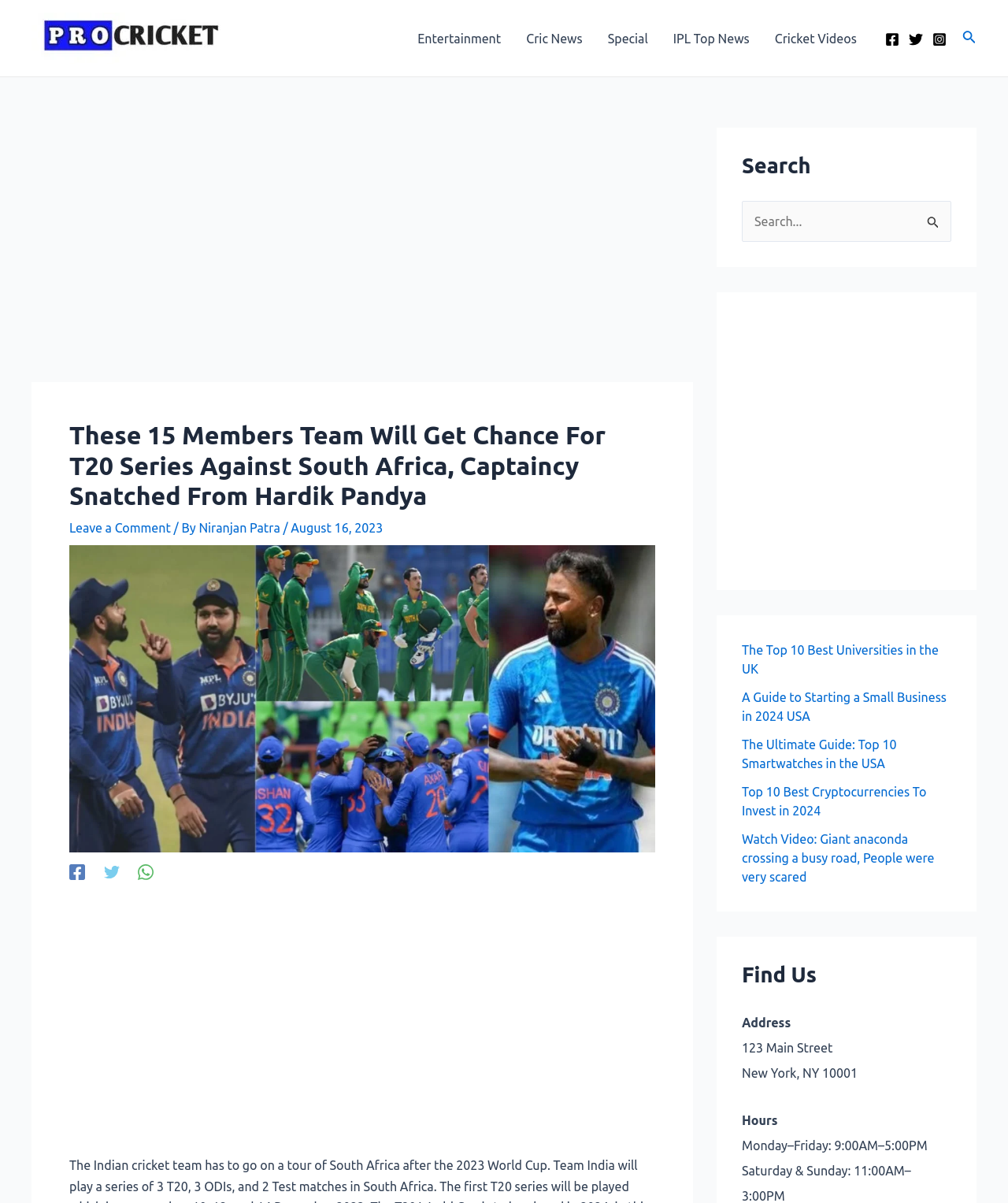What is the name of the cricket team?
From the screenshot, supply a one-word or short-phrase answer.

Team India